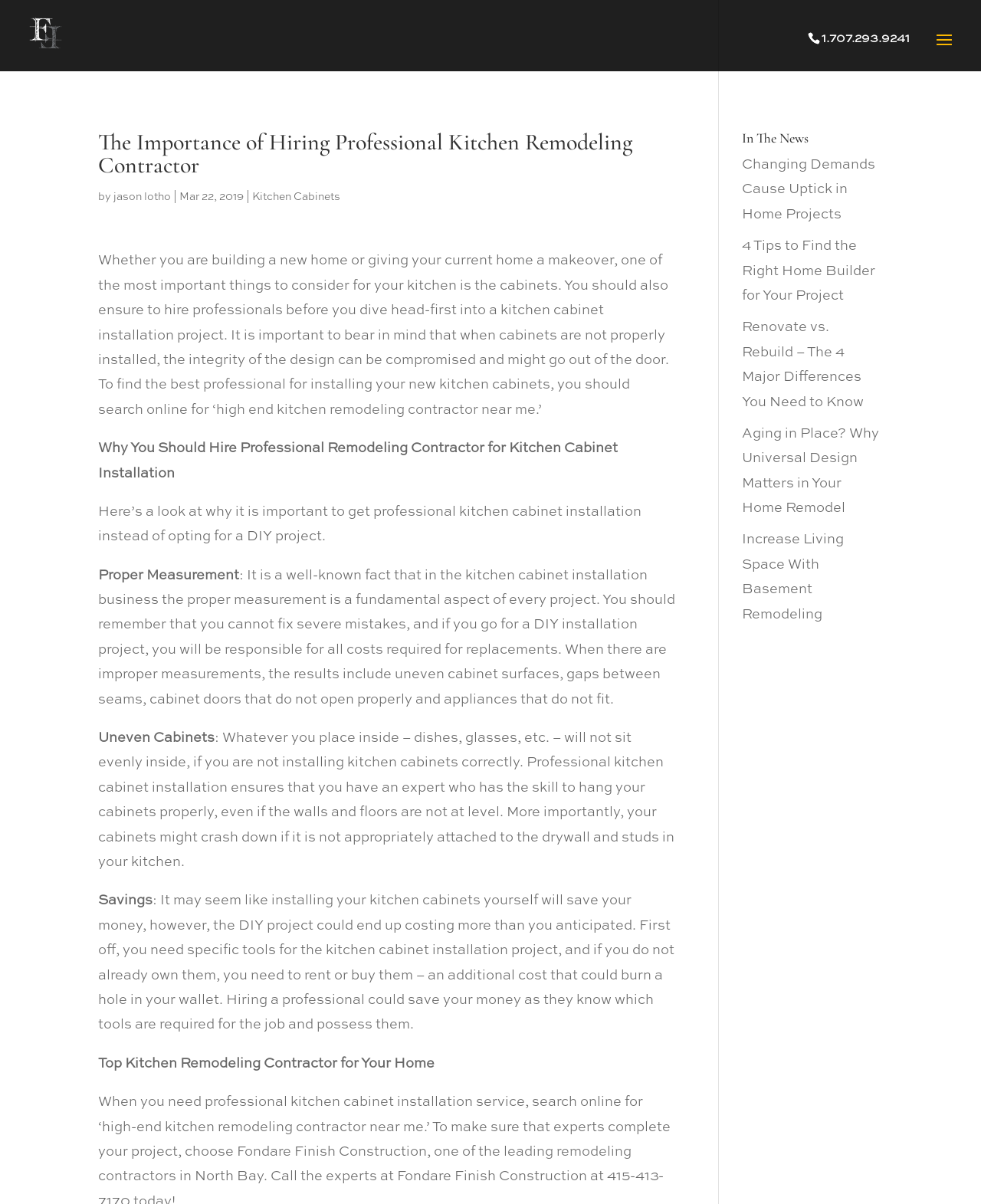Identify the bounding box coordinates of the clickable region necessary to fulfill the following instruction: "Learn about the benefits of hiring a professional remodeling contractor for kitchen cabinet installation". The bounding box coordinates should be four float numbers between 0 and 1, i.e., [left, top, right, bottom].

[0.1, 0.367, 0.63, 0.399]